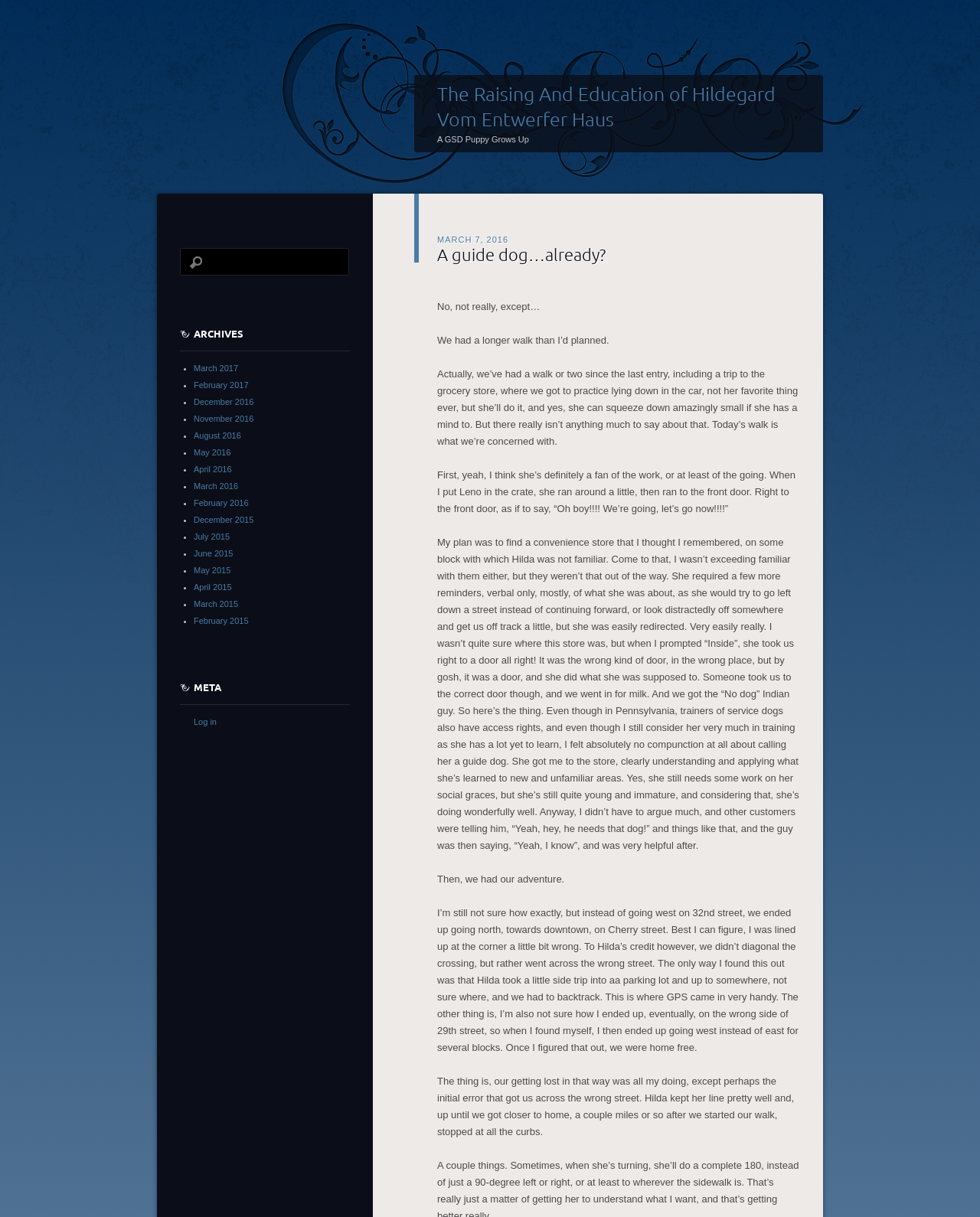Determine the webpage's heading and output its text content.

The Raising And Education of Hildegard Vom Entwerfer Haus